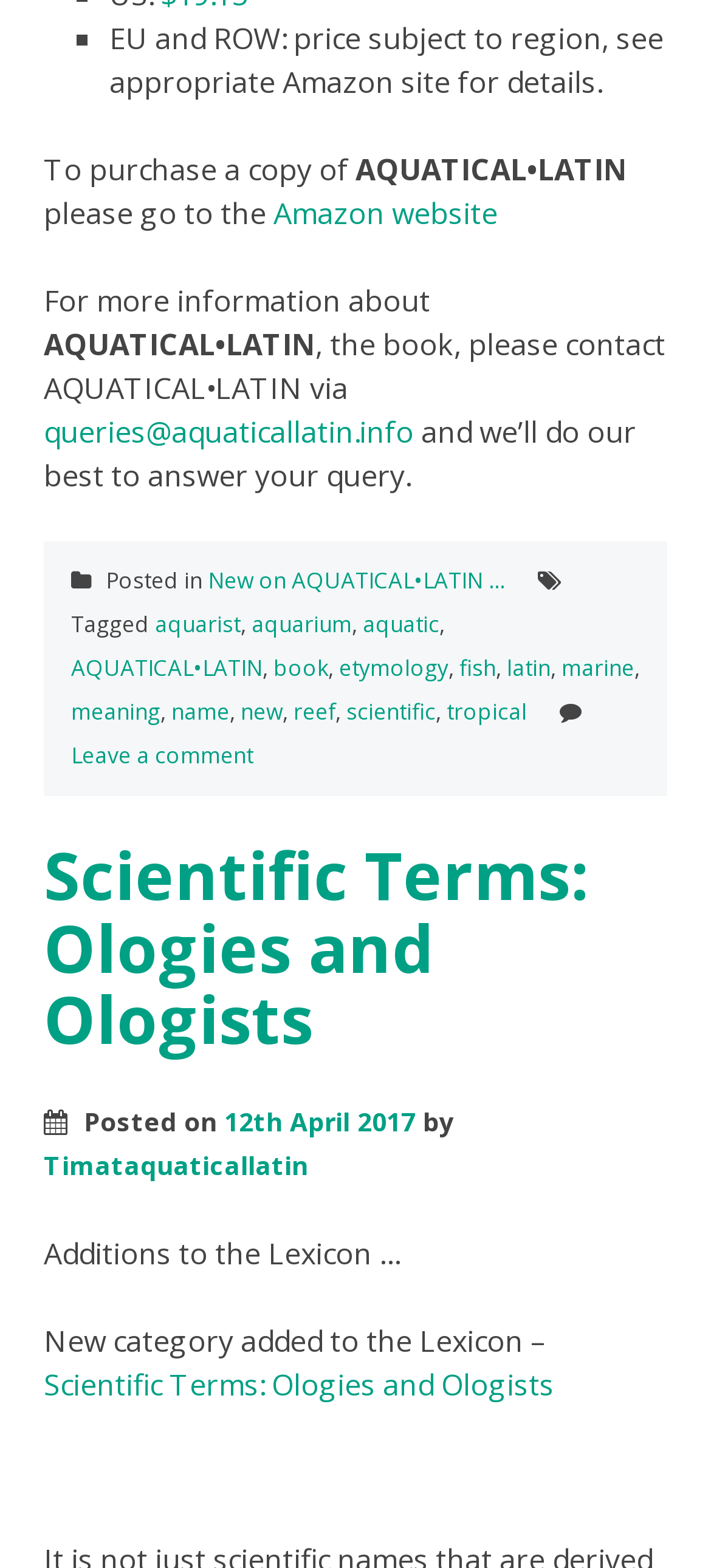Who is the author of the latest article?
Provide an in-depth answer to the question, covering all aspects.

The author of the latest article can be found in the text 'by Timataquaticallatin' which is located near the middle of the webpage.